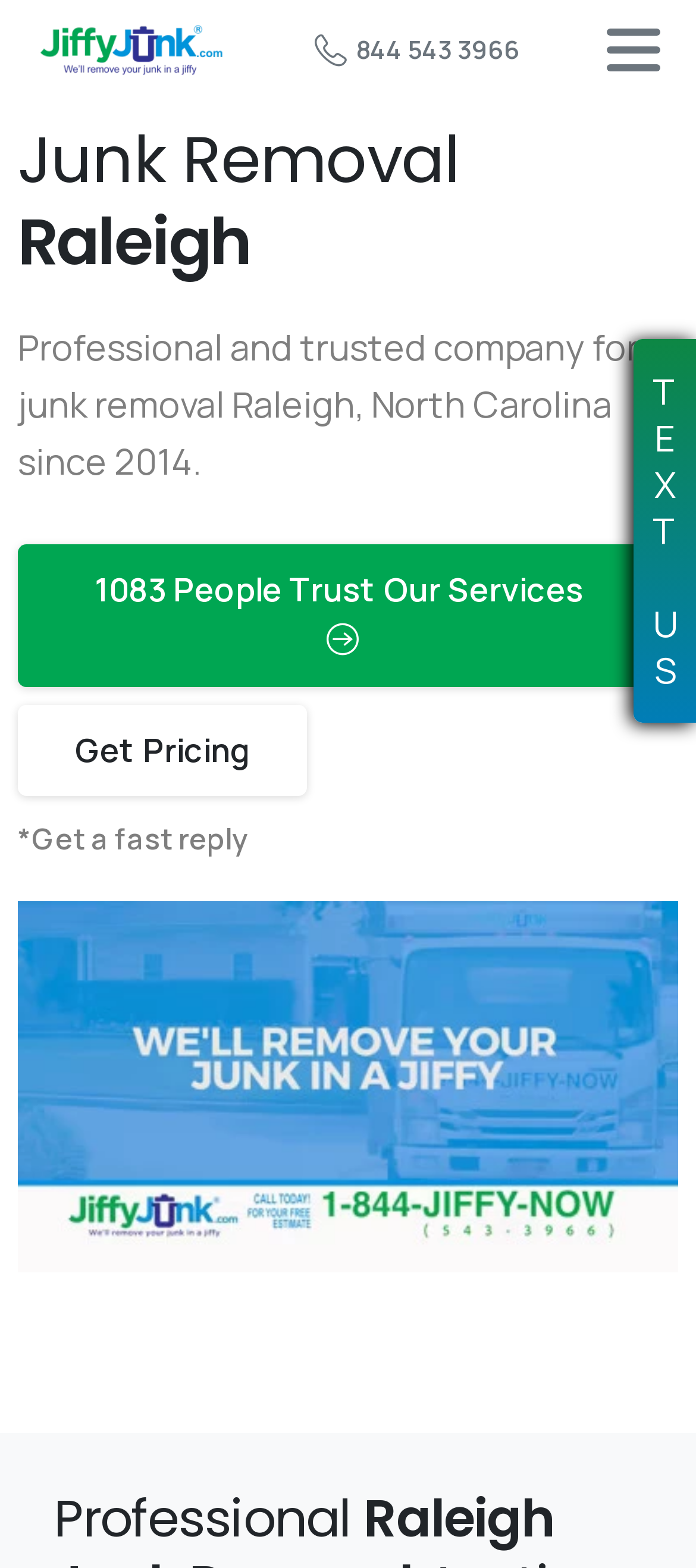Provide the bounding box coordinates for the UI element described in this sentence: "alt="Jiffy Junk"". The coordinates should be four float values between 0 and 1, i.e., [left, top, right, bottom].

[0.038, 0.009, 0.34, 0.055]